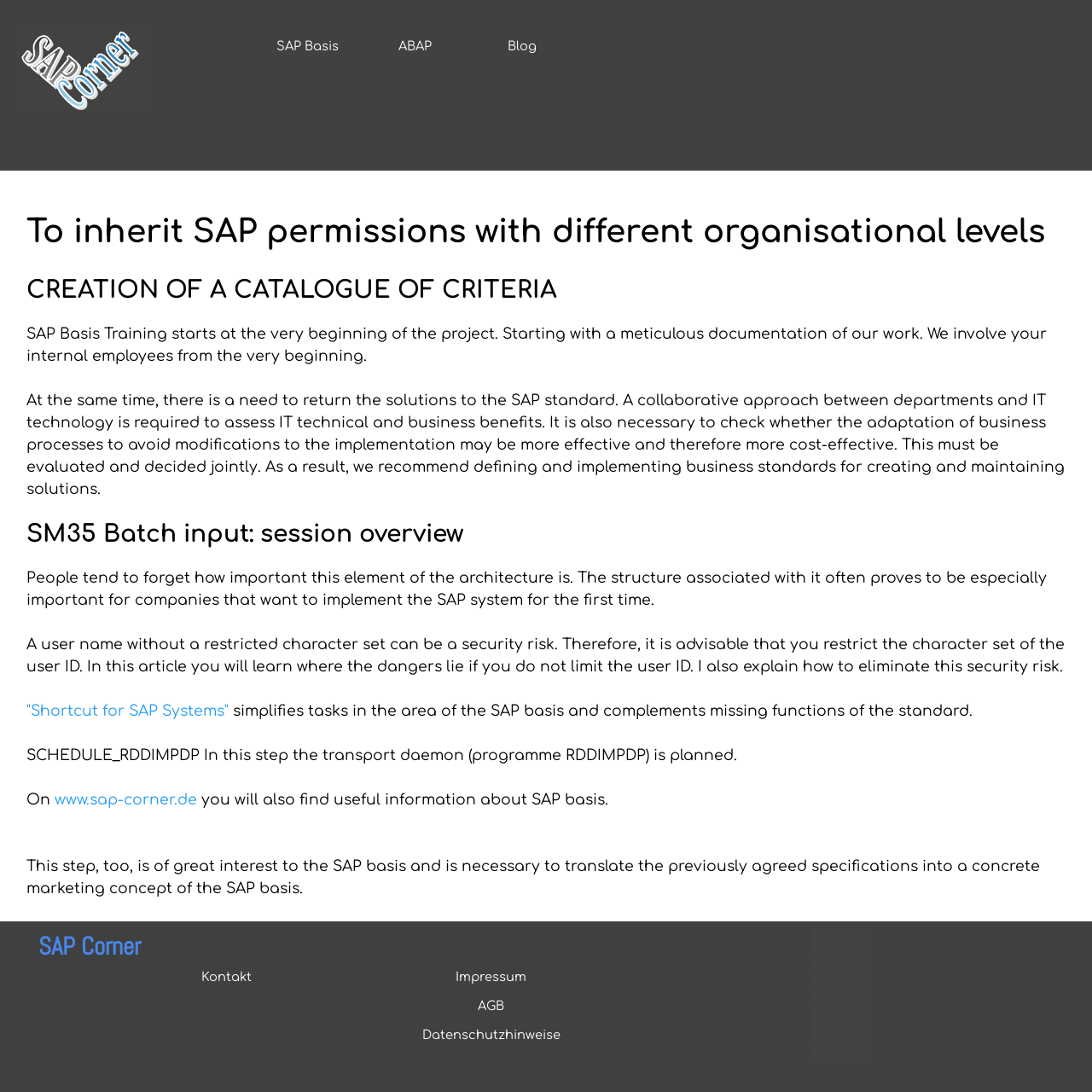Provide the bounding box coordinates of the HTML element this sentence describes: "Joan Breakey Food Intolerance Pro". The bounding box coordinates consist of four float numbers between 0 and 1, i.e., [left, top, right, bottom].

None